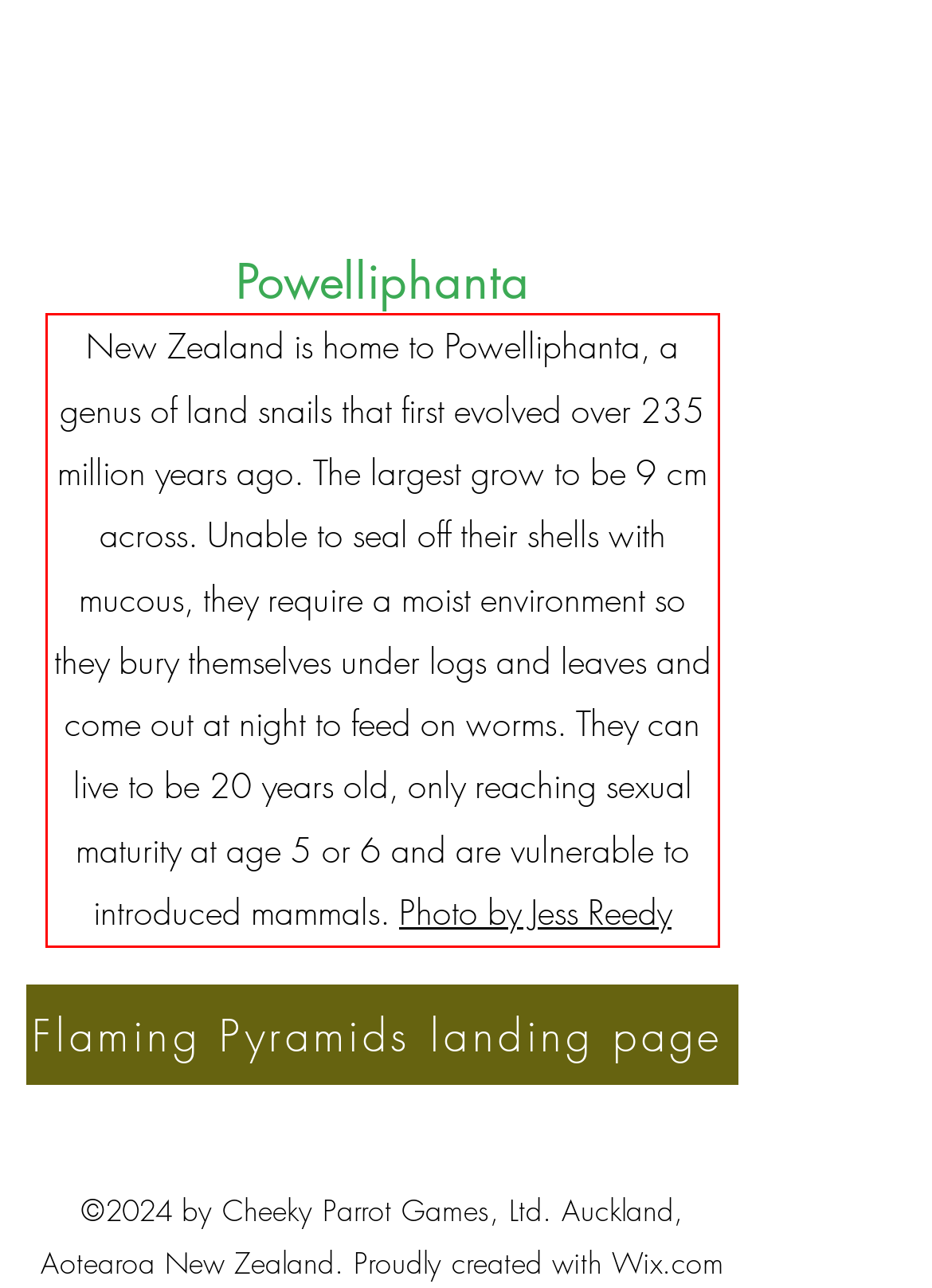You are provided with a screenshot of a webpage containing a red bounding box. Please extract the text enclosed by this red bounding box.

New Zealand is home to Powelliphanta, a genus of land snails that first evolved over 235 million years ago. The largest grow to be 9 cm across. Unable to seal off their shells with mucous, they require a moist environment so they bury themselves under logs and leaves and come out at night to feed on worms. They can live to be 20 years old, only reaching sexual maturity at age 5 or 6 and are vulnerable to introduced mammals. Photo by Jess Reedy